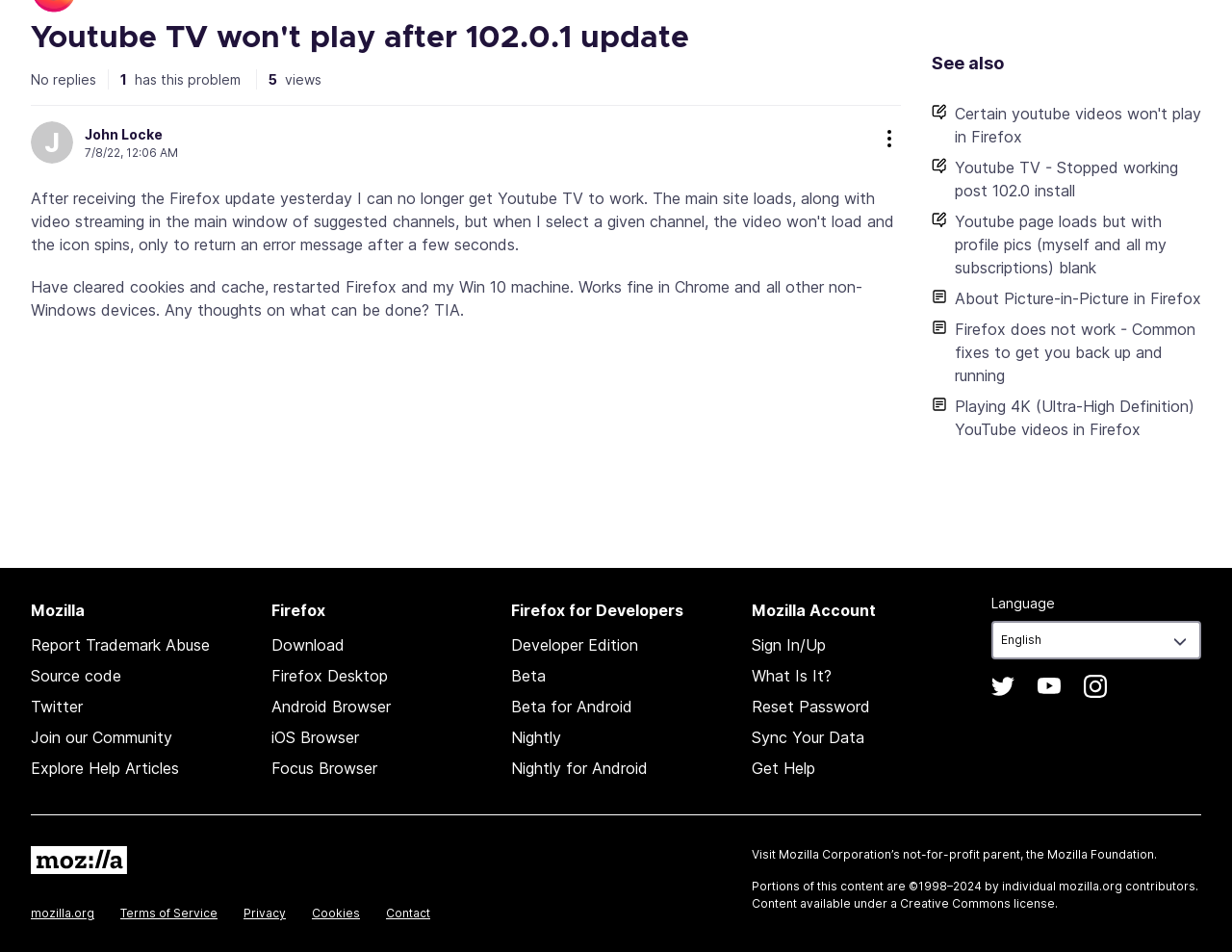Using the format (top-left x, top-left y, bottom-right x, bottom-right y), provide the bounding box coordinates for the described UI element. All values should be floating point numbers between 0 and 1: Explore Help Articles

[0.025, 0.797, 0.145, 0.817]